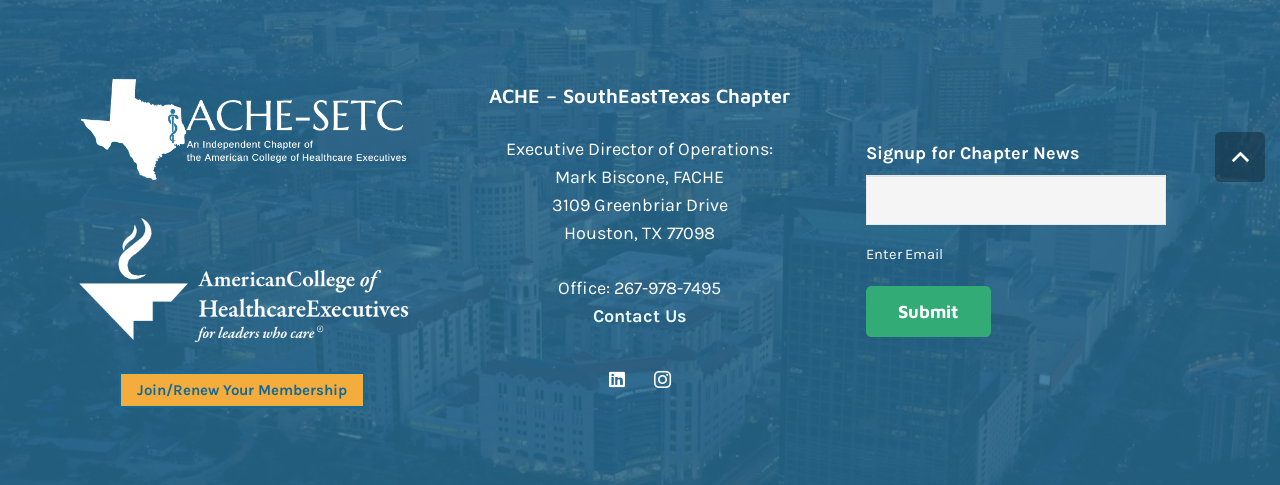Look at the image and write a detailed answer to the question: 
What is the address of the office?

The office address is provided below the introduction of the Executive Director of Operations, Mark Biscone, FACHE, which is 3109 Greenbriar Drive, Houston, TX 77098.